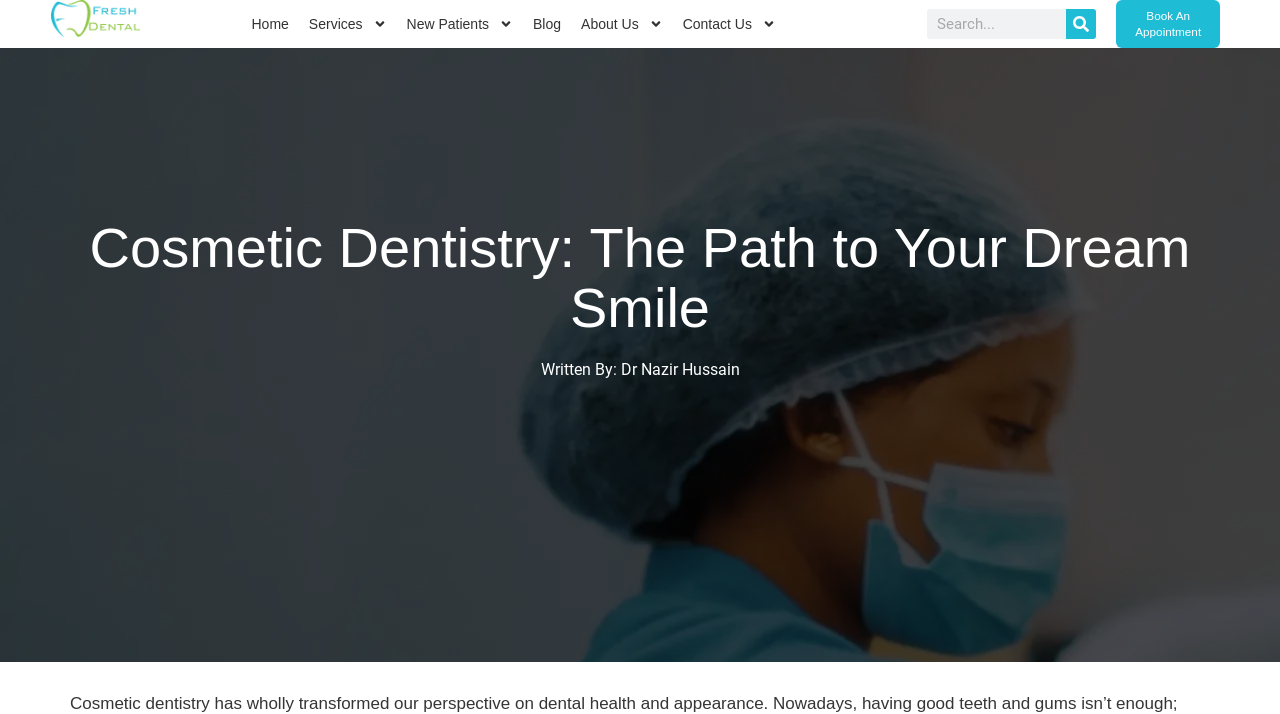Please pinpoint the bounding box coordinates for the region I should click to adhere to this instruction: "Contact us".

[0.526, 0.001, 0.614, 0.067]